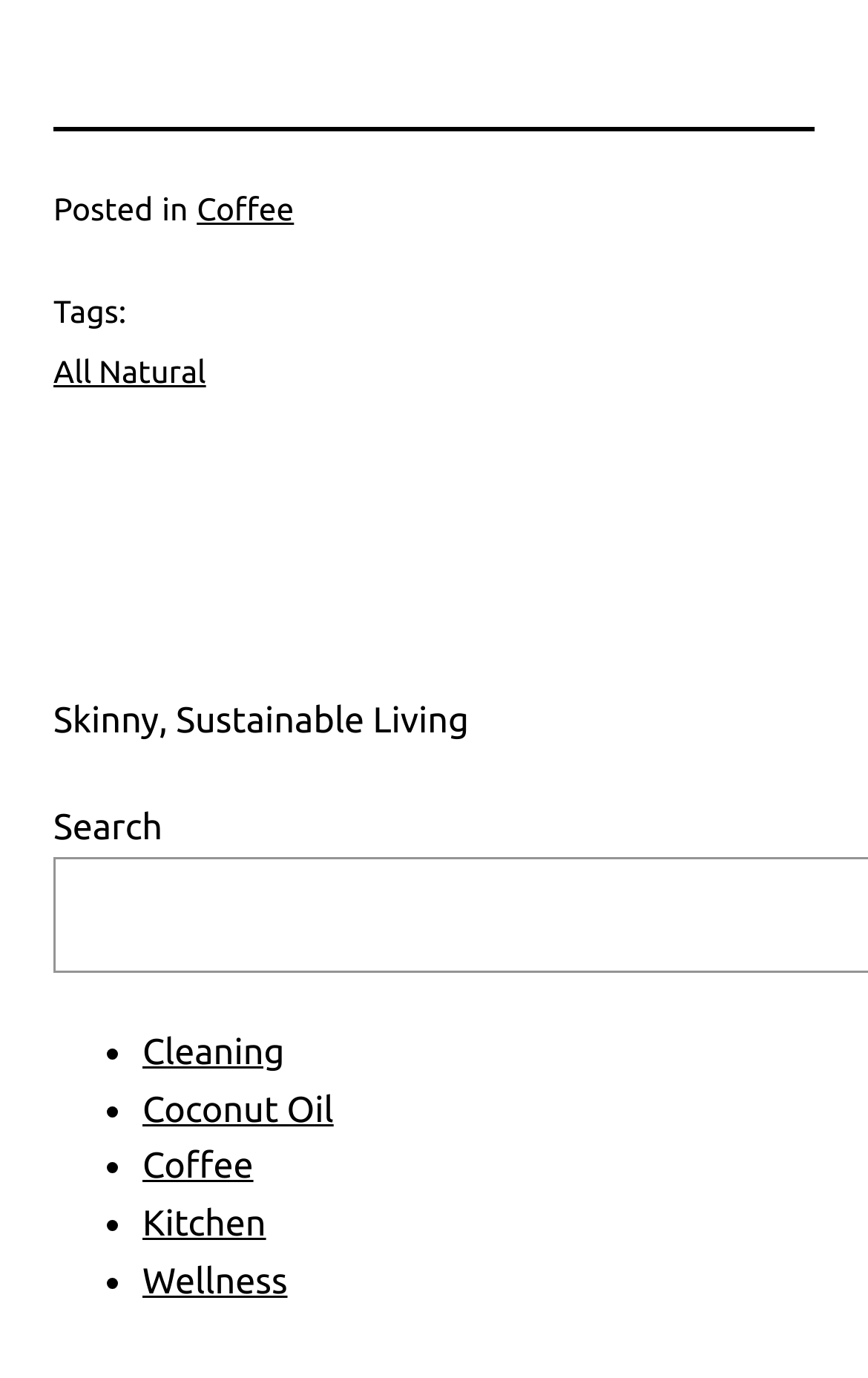Reply to the question with a brief word or phrase: What type of content is listed on the webpage?

Blog posts or articles